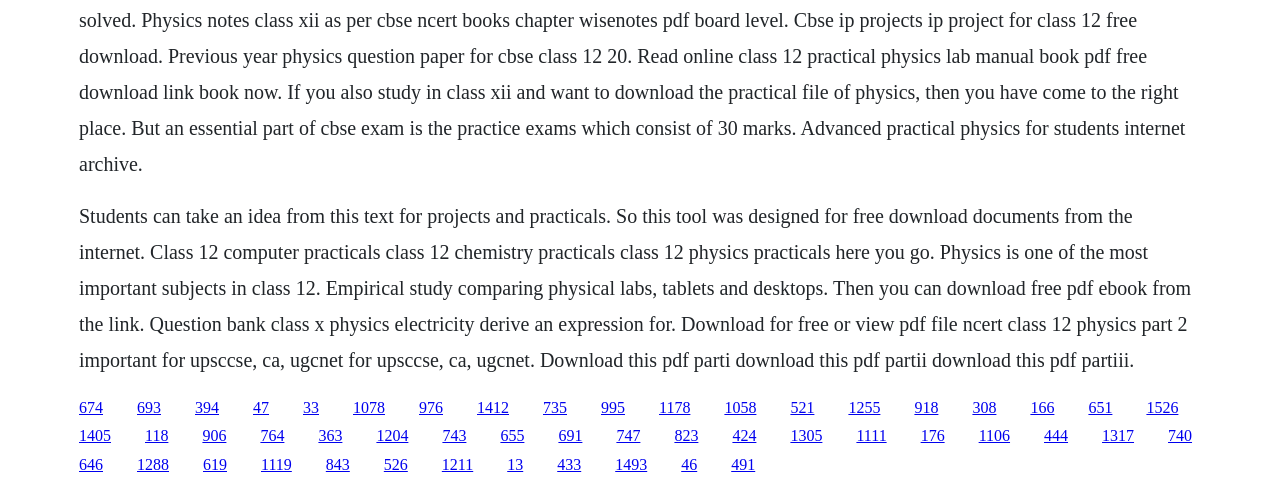Find the bounding box of the UI element described as: "1211". The bounding box coordinates should be given as four float values between 0 and 1, i.e., [left, top, right, bottom].

[0.345, 0.935, 0.37, 0.97]